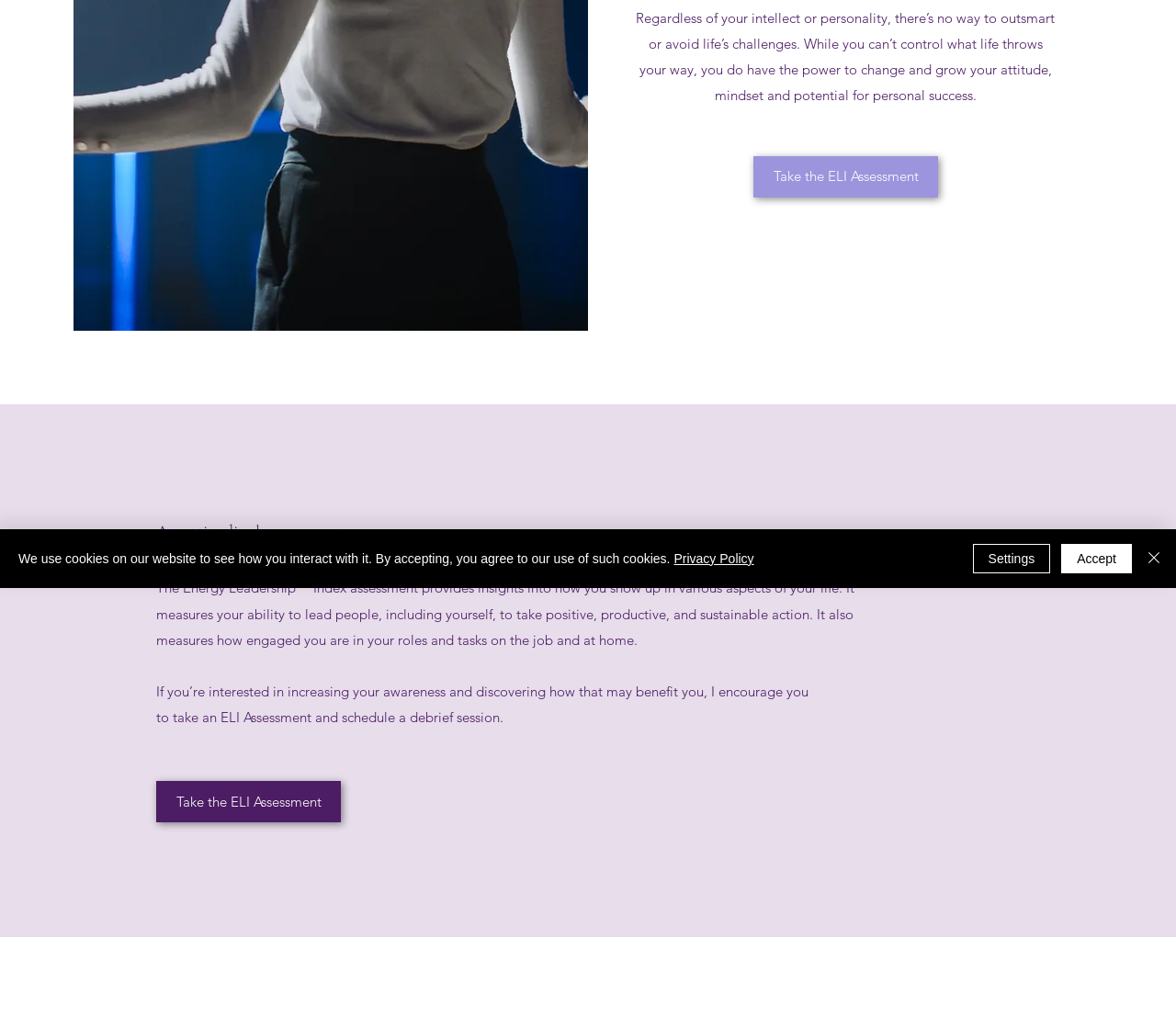Determine the bounding box coordinates for the HTML element described here: "Privacy Policy".

[0.573, 0.541, 0.641, 0.556]